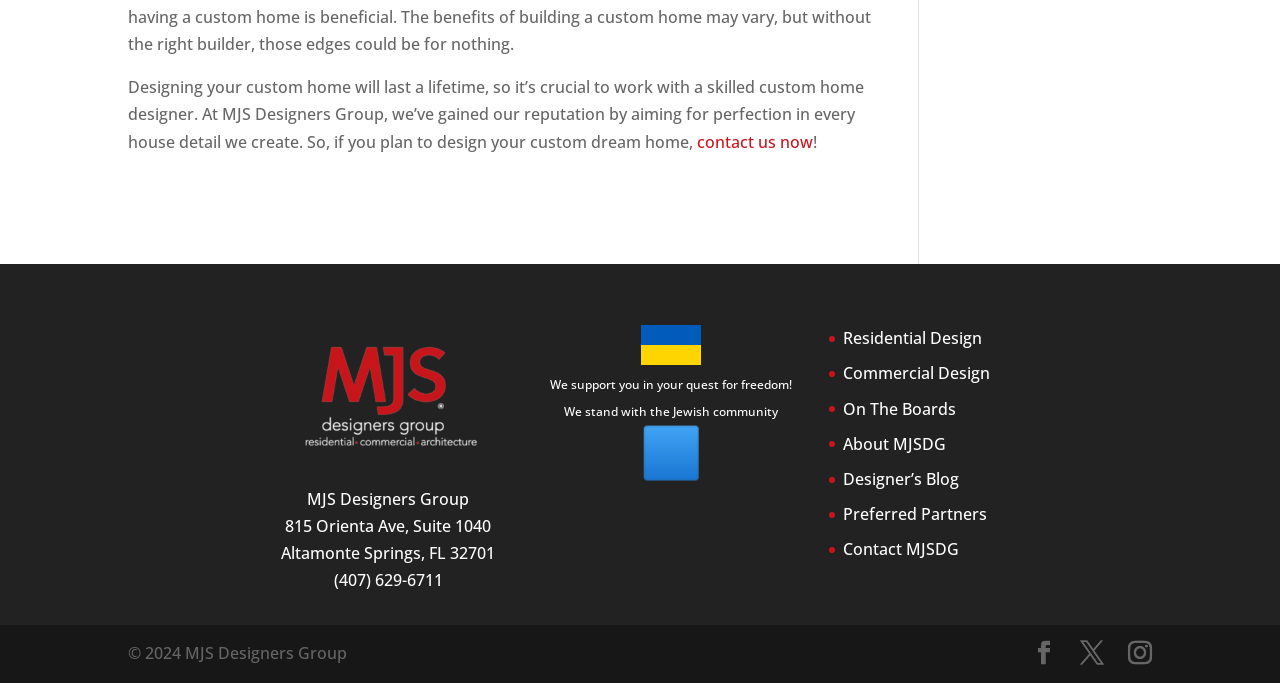Kindly provide the bounding box coordinates of the section you need to click on to fulfill the given instruction: "View Residential Design".

[0.659, 0.479, 0.768, 0.511]